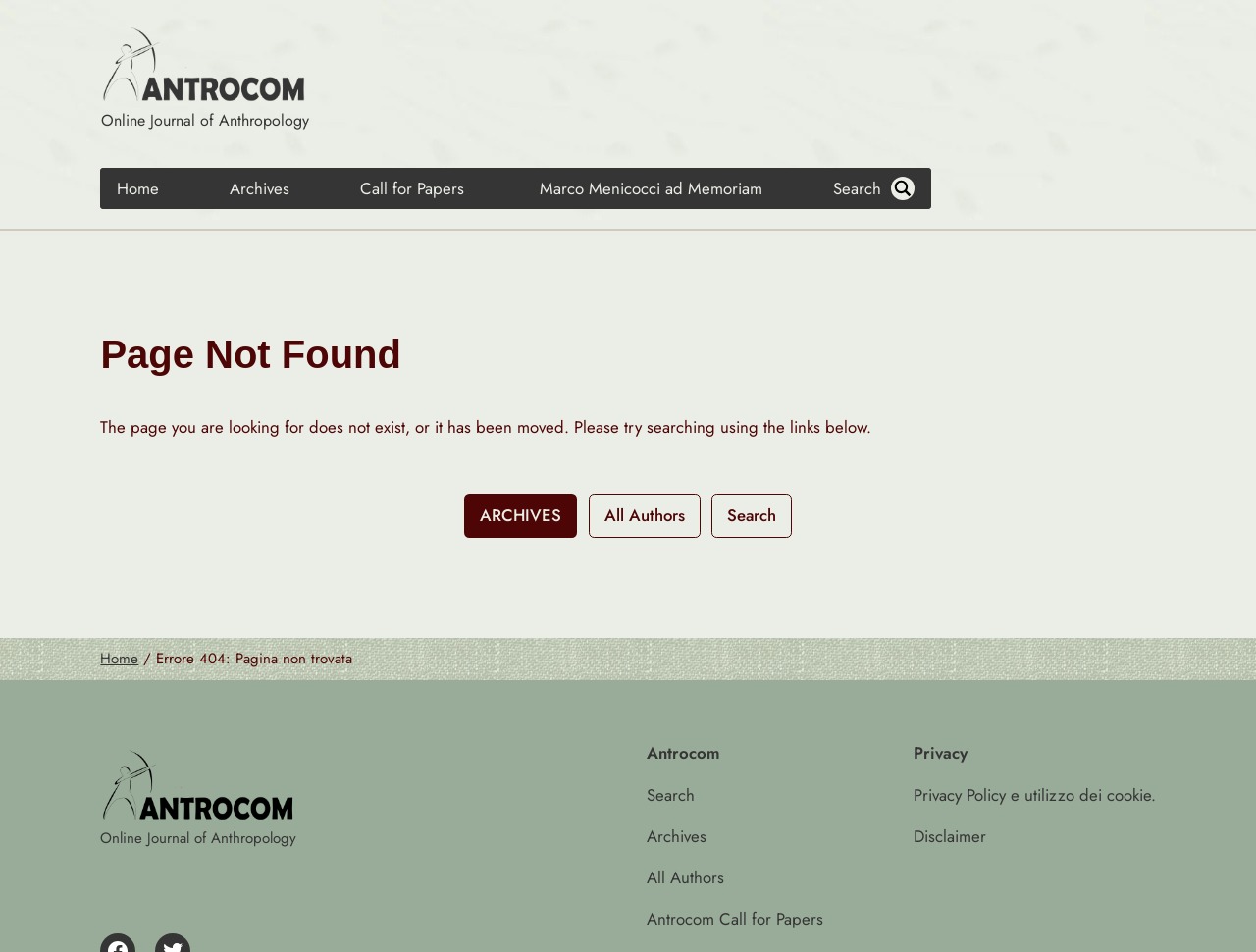Locate the bounding box of the UI element defined by this description: "Archives". The coordinates should be given as four float numbers between 0 and 1, formatted as [left, top, right, bottom].

[0.515, 0.865, 0.563, 0.892]